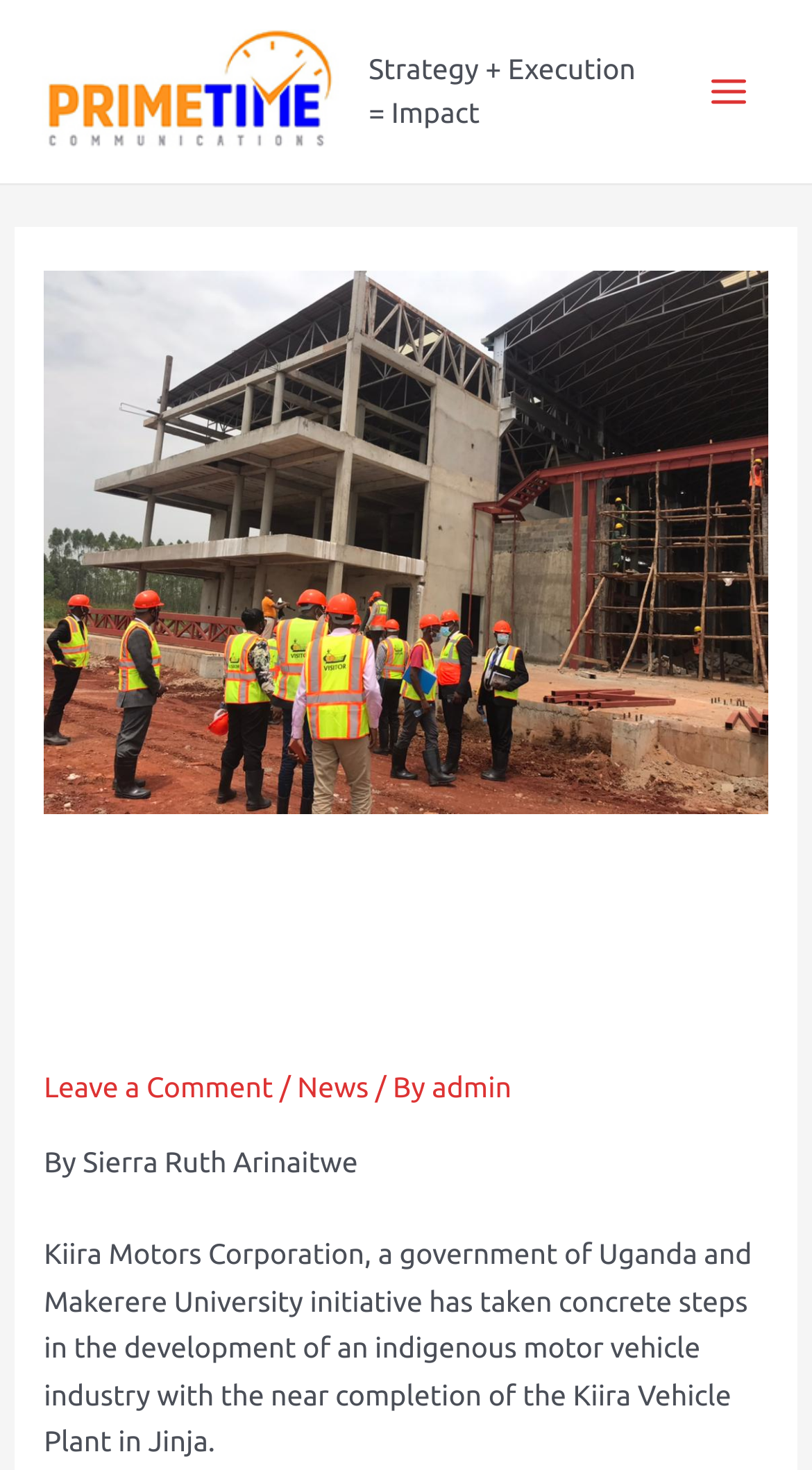Provide a one-word or short-phrase response to the question:
Who is the author of the article?

Sierra Ruth Arinaitwe